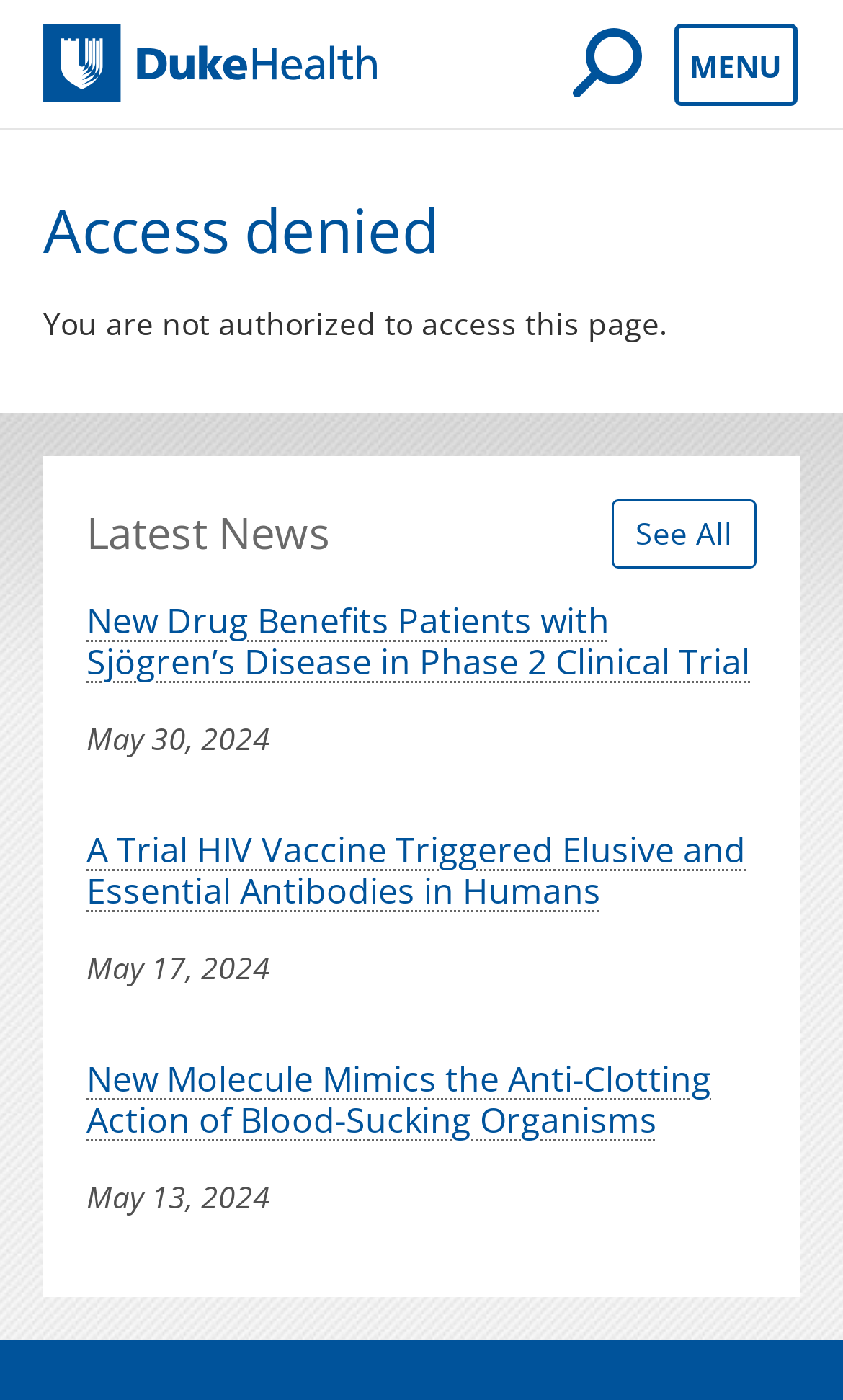Generate a thorough explanation of the webpage's elements.

The webpage is titled "Access denied | Duke Health" and has a navigation menu at the top, spanning the entire width of the page. The menu contains three links: "Duke Health" with an accompanying image, "Open Mobile Search" represented by an icon, and "MENU". 

Below the navigation menu, there is a main section that occupies most of the page. It contains a heading "Access denied" followed by a paragraph of text stating "You are not authorized to access this page." 

Further down, there is a section titled "Latest News" with a "See All" link to the right. Below this title, there are three news articles, each consisting of a heading, a brief description, and a timestamp. The articles are stacked vertically, with the most recent one at the top. The headings of the articles are "New Drug Benefits Patients with Sjögren’s Disease in Phase 2 Clinical Trial", "A Trial HIV Vaccine Triggered Elusive and Essential Antibodies in Humans", and "New Molecule Mimics the Anti-Clotting Action of Blood-Sucking Organisms".